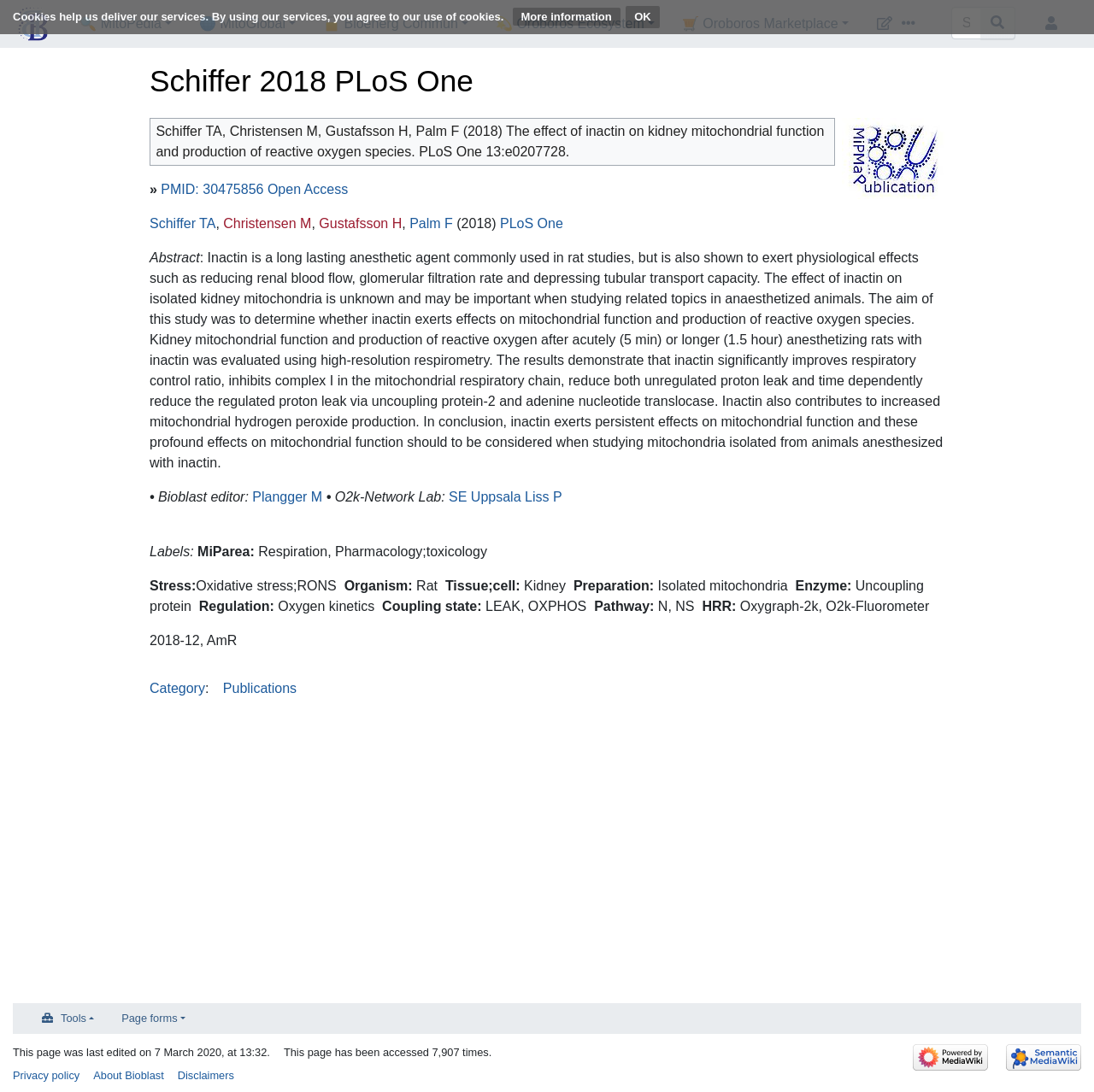What is the name of the laboratory?
Refer to the image and give a detailed answer to the query.

The name of the laboratory can be found in the text 'O2k-Network Lab: SE Uppsala Liss P' which is located in the main content area of the webpage.